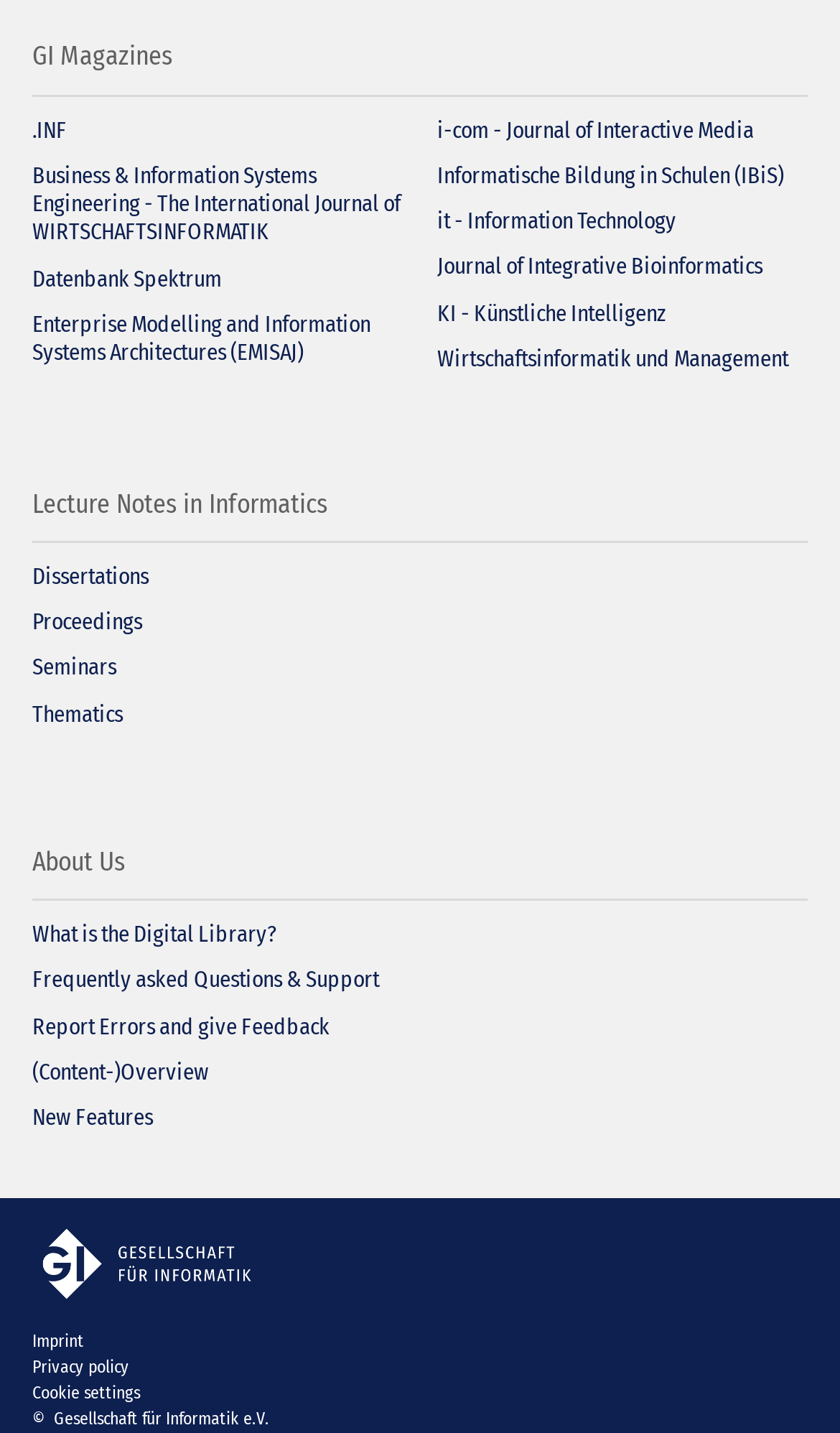Pinpoint the bounding box coordinates of the clickable element needed to complete the instruction: "Click on the Repository logo". The coordinates should be provided as four float numbers between 0 and 1: [left, top, right, bottom].

[0.038, 0.848, 0.302, 0.916]